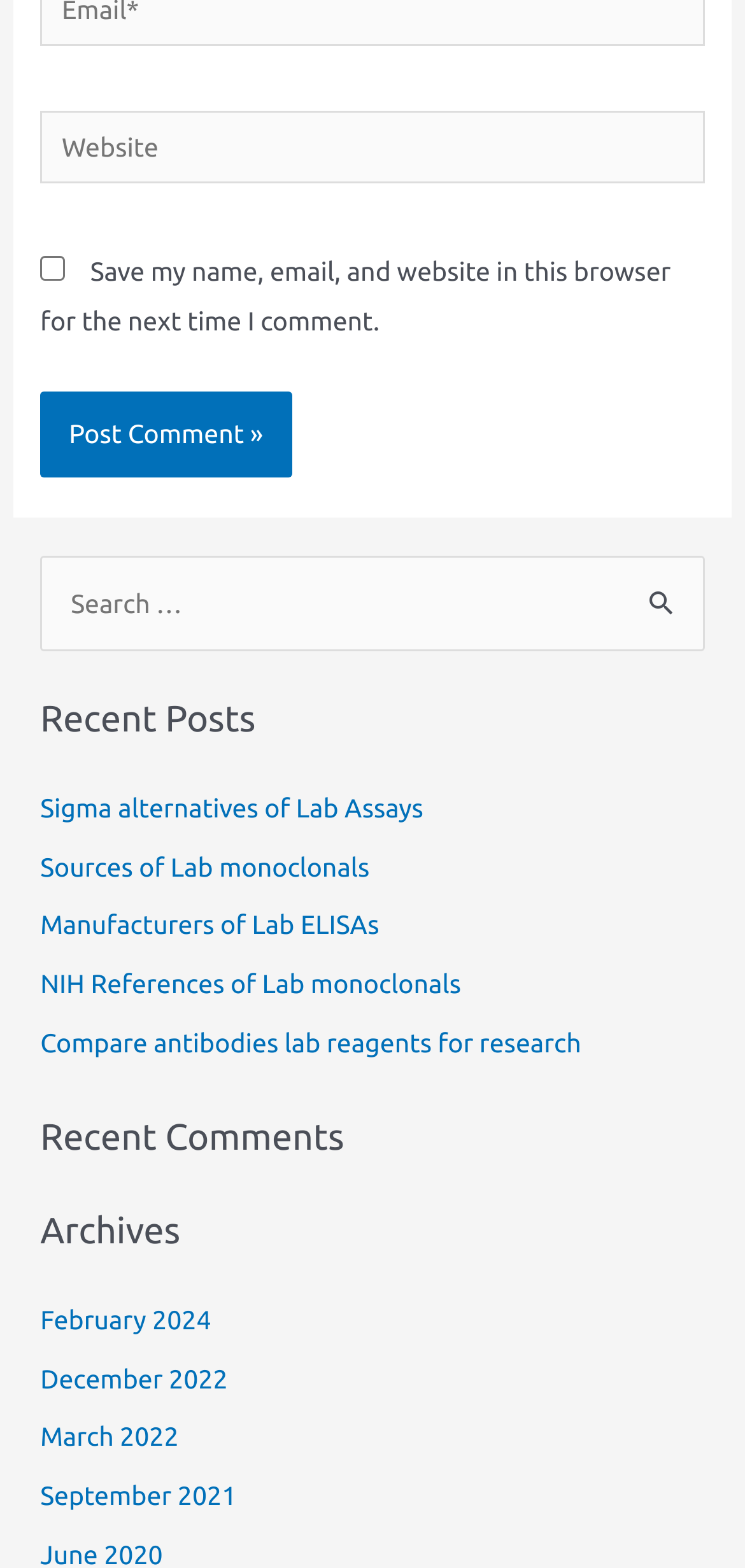Please locate the UI element described by "NIH References of Lab monoclonals" and provide its bounding box coordinates.

[0.054, 0.618, 0.619, 0.637]